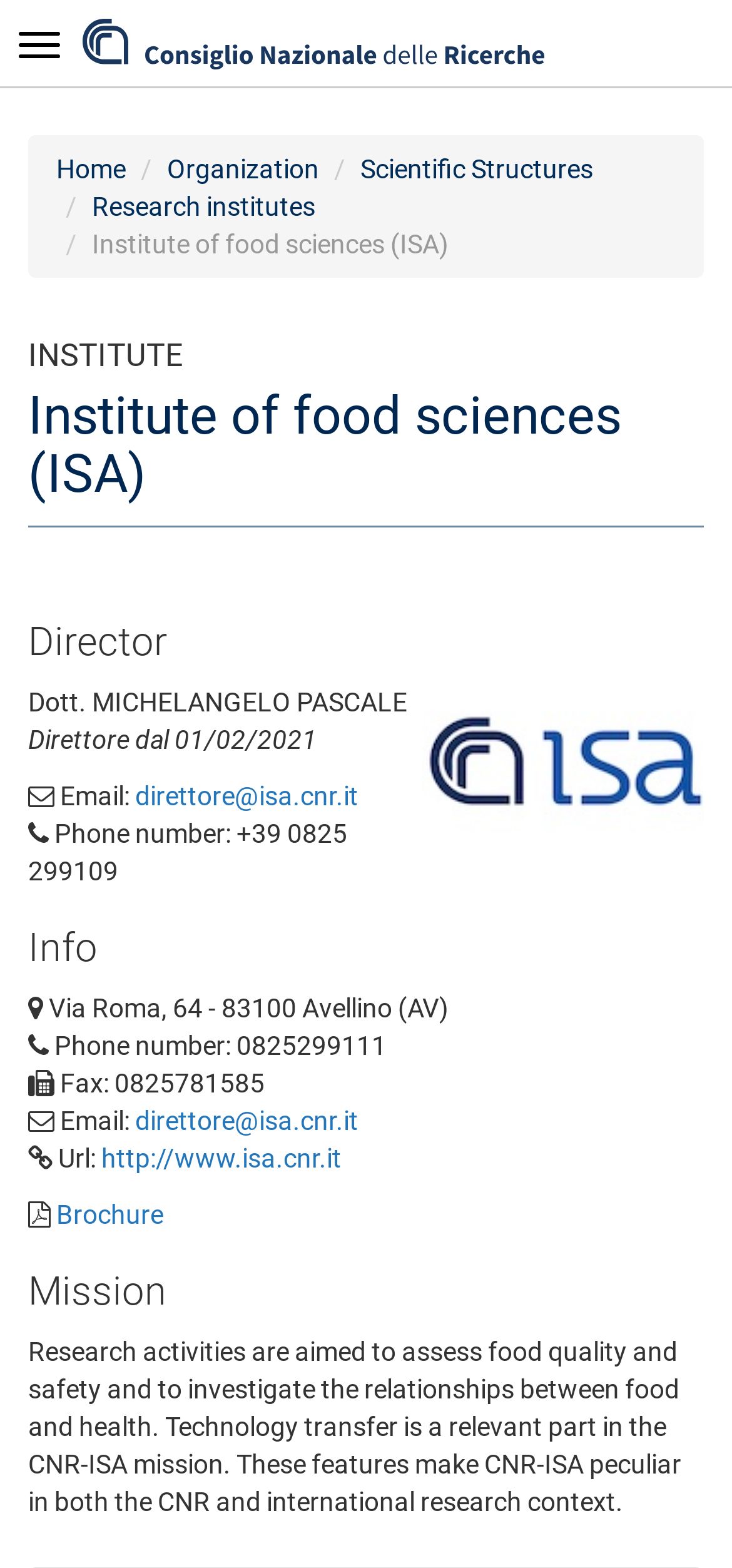Locate the bounding box coordinates of the clickable region necessary to complete the following instruction: "View the institute's brochure". Provide the coordinates in the format of four float numbers between 0 and 1, i.e., [left, top, right, bottom].

[0.077, 0.765, 0.223, 0.784]